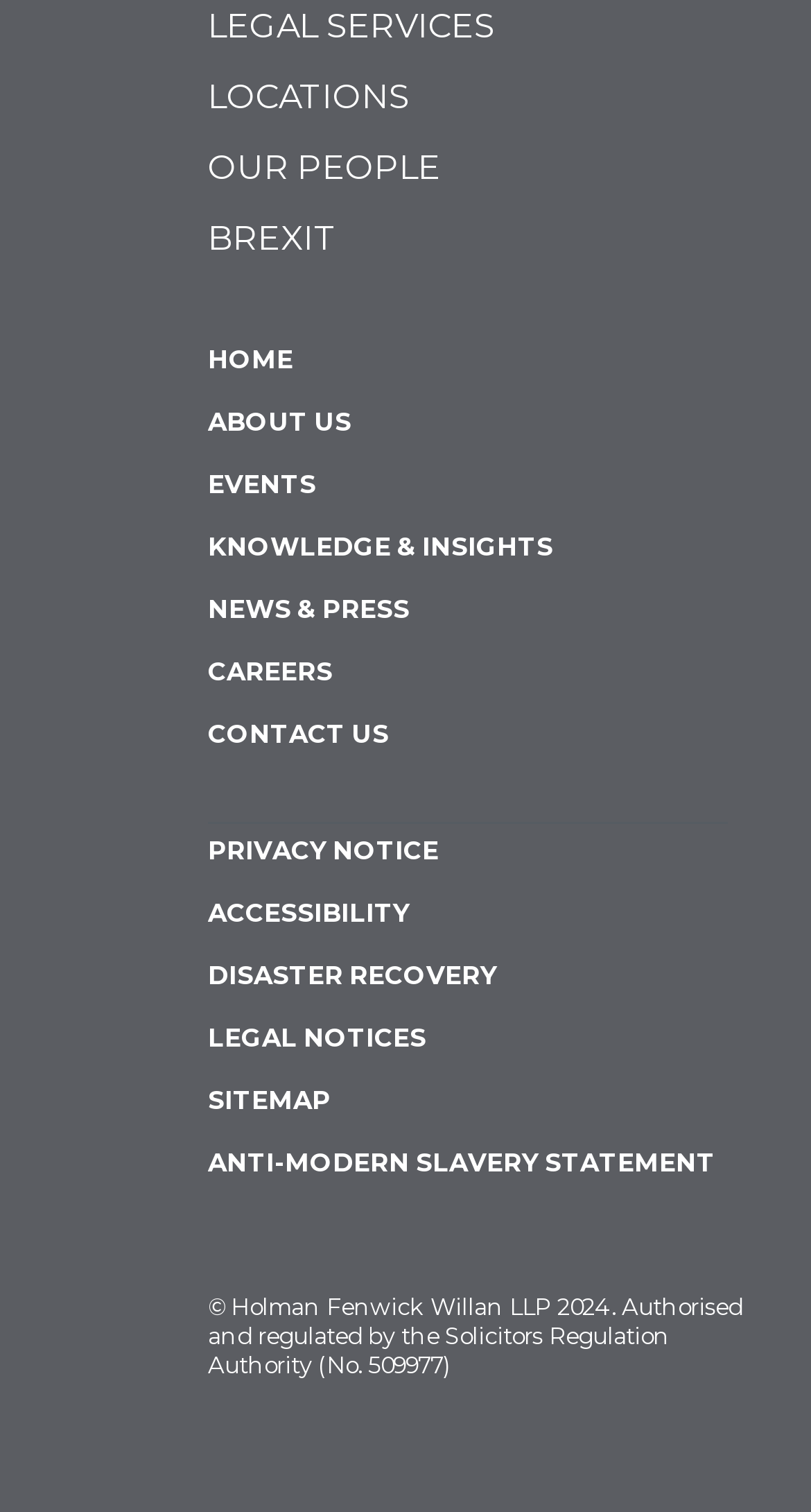Provide the bounding box coordinates of the HTML element this sentence describes: "Legal Services".

[0.256, 0.004, 0.897, 0.05]